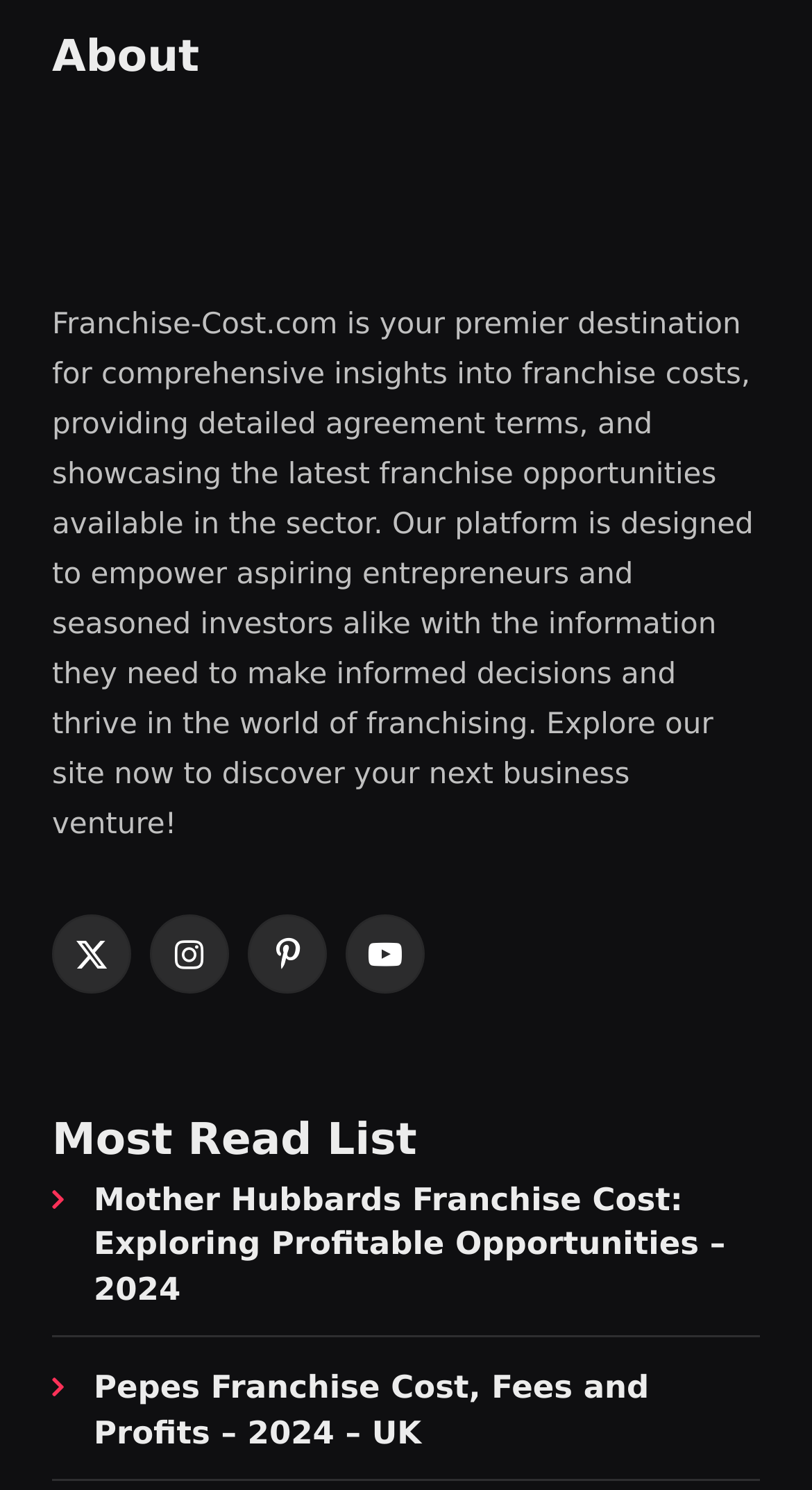Can you provide the bounding box coordinates for the element that should be clicked to implement the instruction: "Go to Twitter page"?

[0.064, 0.16, 0.162, 0.213]